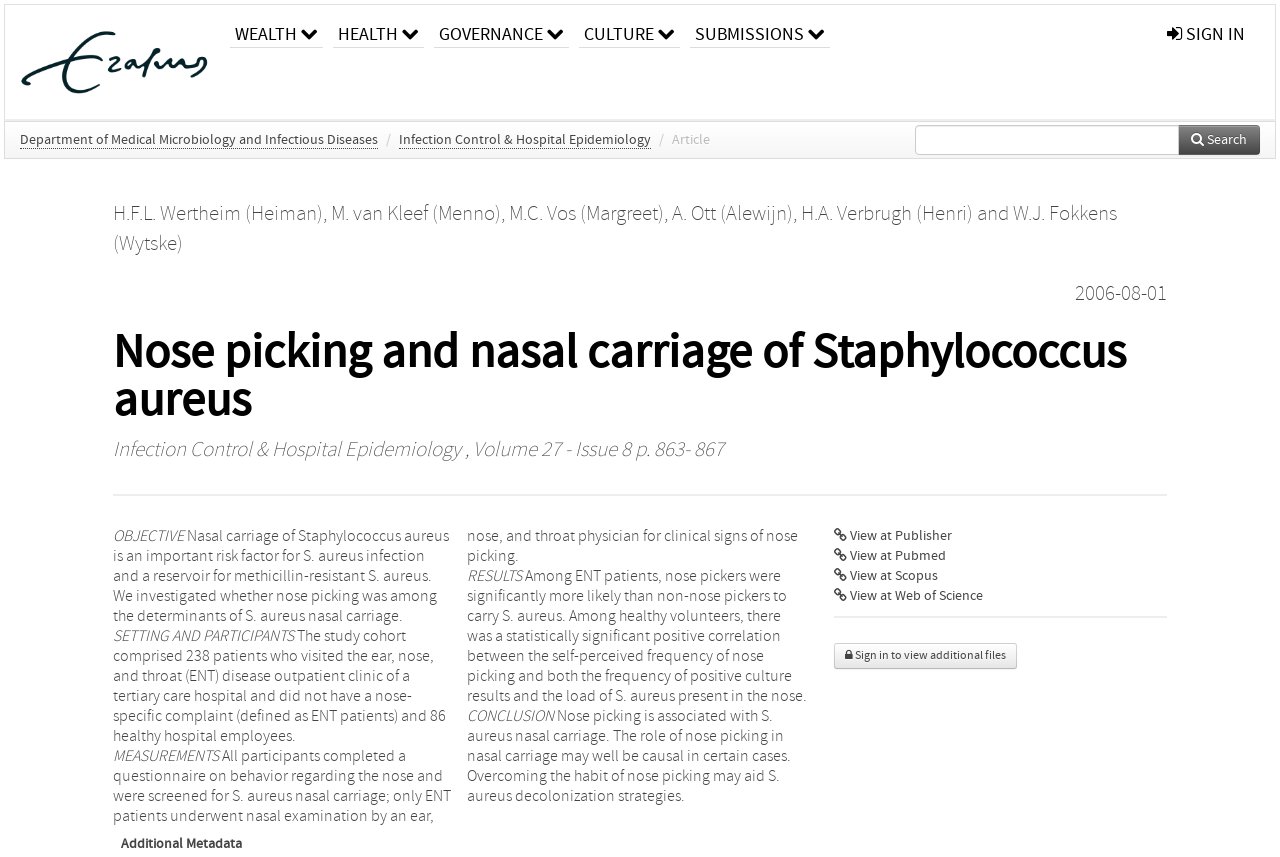Detail the various sections and features present on the webpage.

This webpage is a repository page for a research article titled "Nose picking and nasal carriage of Staphylococcus aureus" from the Erasmus University Repository. At the top, there is a university logo and a link to the university website. Below that, there are five main navigation links: WEALTH, HEALTH, GOVERNANCE, CULTURE, and SUBMISSIONS. On the right side, there is a sign-in link.

The article's metadata is displayed, including the authors' names, H.F.L. Wertheim, M. van Kleef, M.C. Vos, A. Ott, H.A. Verbrugh, and W.J. Fokkens, and the publication date, August 1, 2006. The article's title is followed by a heading that indicates it is from the Department of Medical Microbiology and Infectious Diseases, Infection Control & Hospital Epidemiology.

The article's abstract is divided into sections, including OBJECTIVE, SETTING AND PARTICIPANTS, MEASUREMENTS, RESULTS, and CONCLUSION. The text describes the study's purpose, methodology, and findings, which investigate the relationship between nose picking and nasal carriage of Staphylococcus aureus.

Below the abstract, there are links to view the article at various publishers, including the publisher's website, PubMed, Scopus, and Web of Science. A horizontal separator line divides the page, and below it, there is a link to sign in to view additional files.